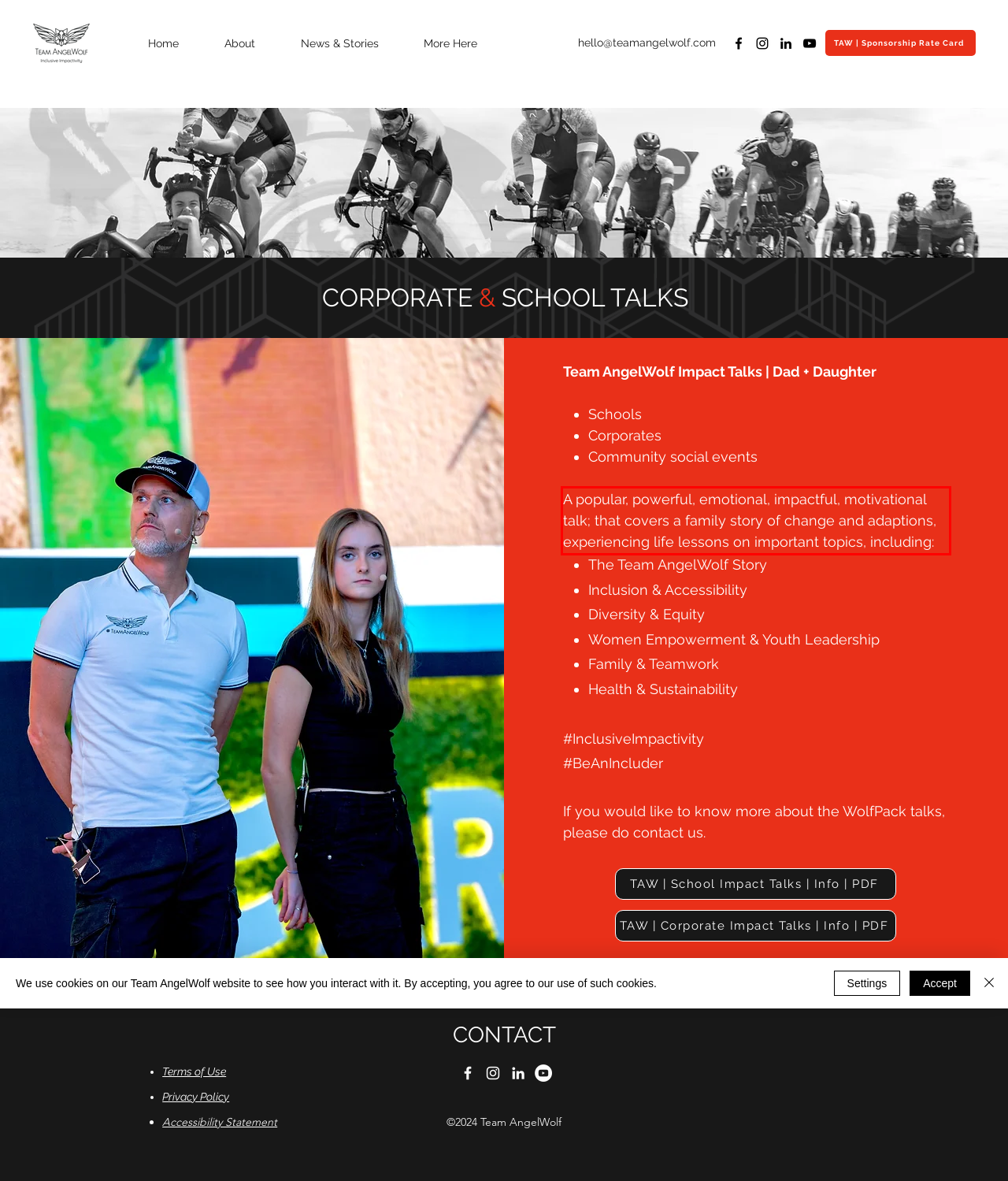The screenshot you have been given contains a UI element surrounded by a red rectangle. Use OCR to read and extract the text inside this red rectangle.

A popular, powerful, emotional, impactful, motivational talk; that covers a family story of change and adaptions, experiencing life lessons on important topics, including: